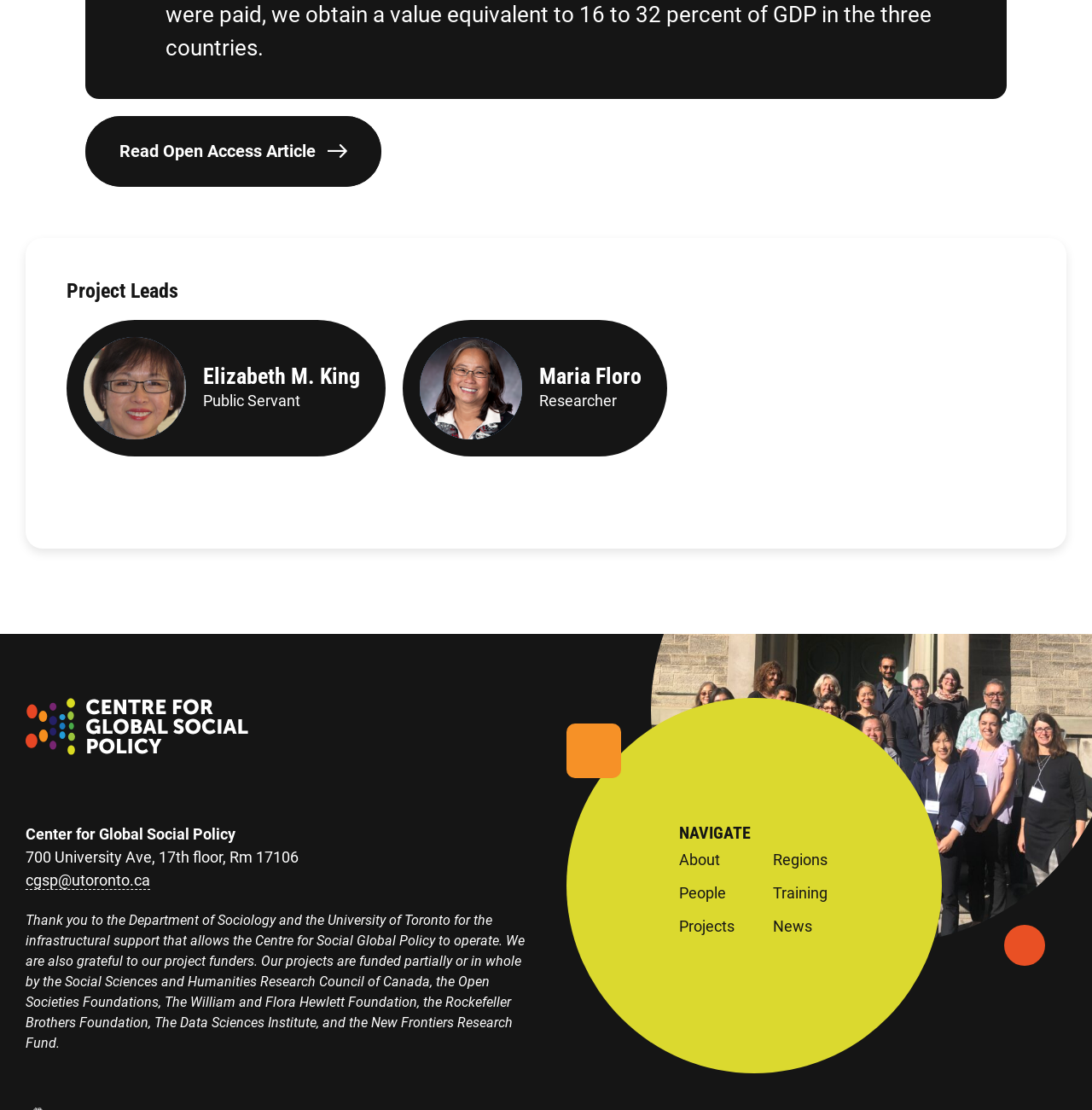How many funders are mentioned on the webpage?
Answer the question based on the image using a single word or a brief phrase.

7